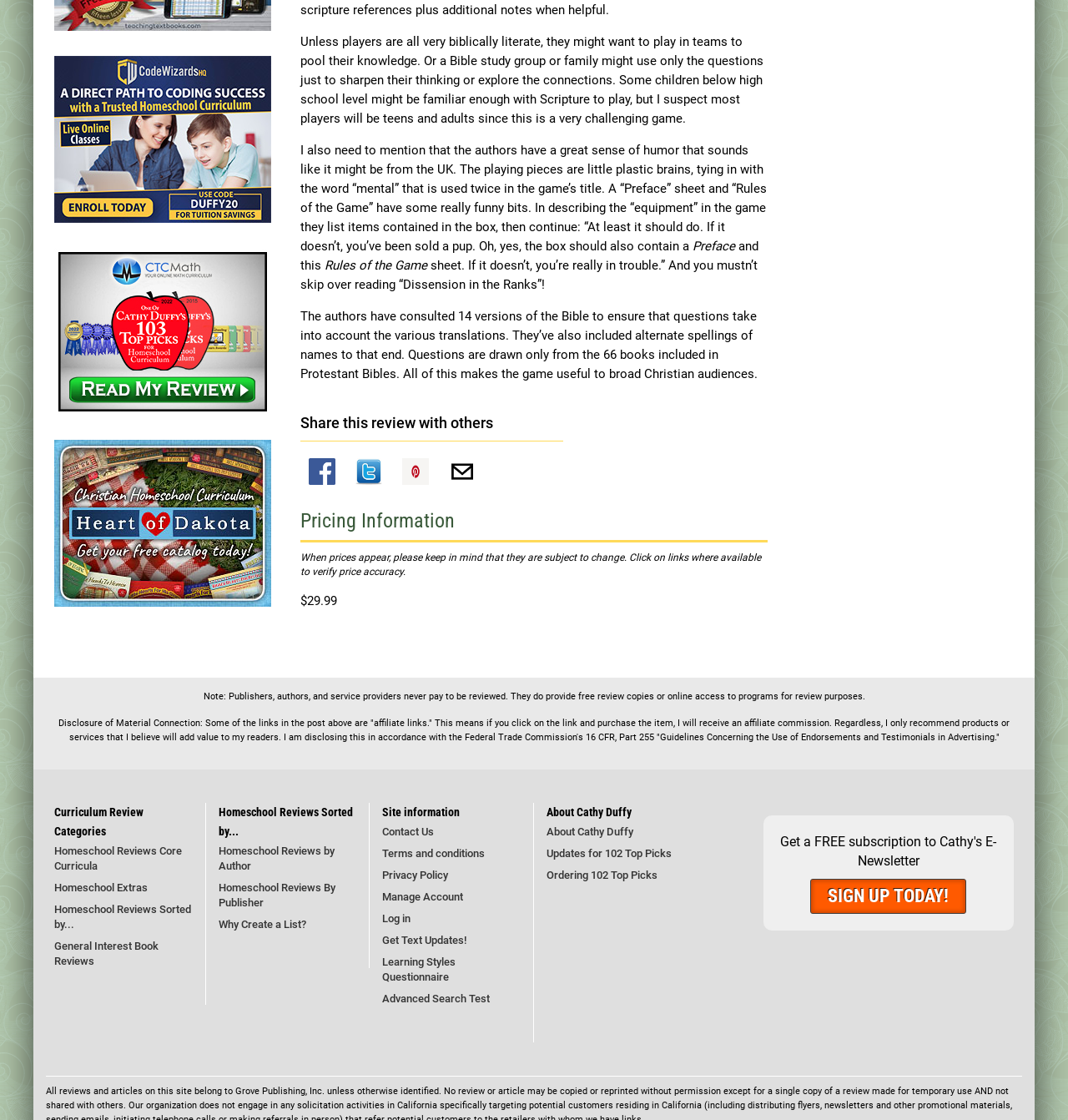What is the theme of the game?
Kindly offer a comprehensive and detailed response to the question.

The game appears to be based on the Bible, as evidenced by the mention of Scripture and the authors' consultation of 14 versions of the Bible. The game also seems to be designed for Christian audiences.